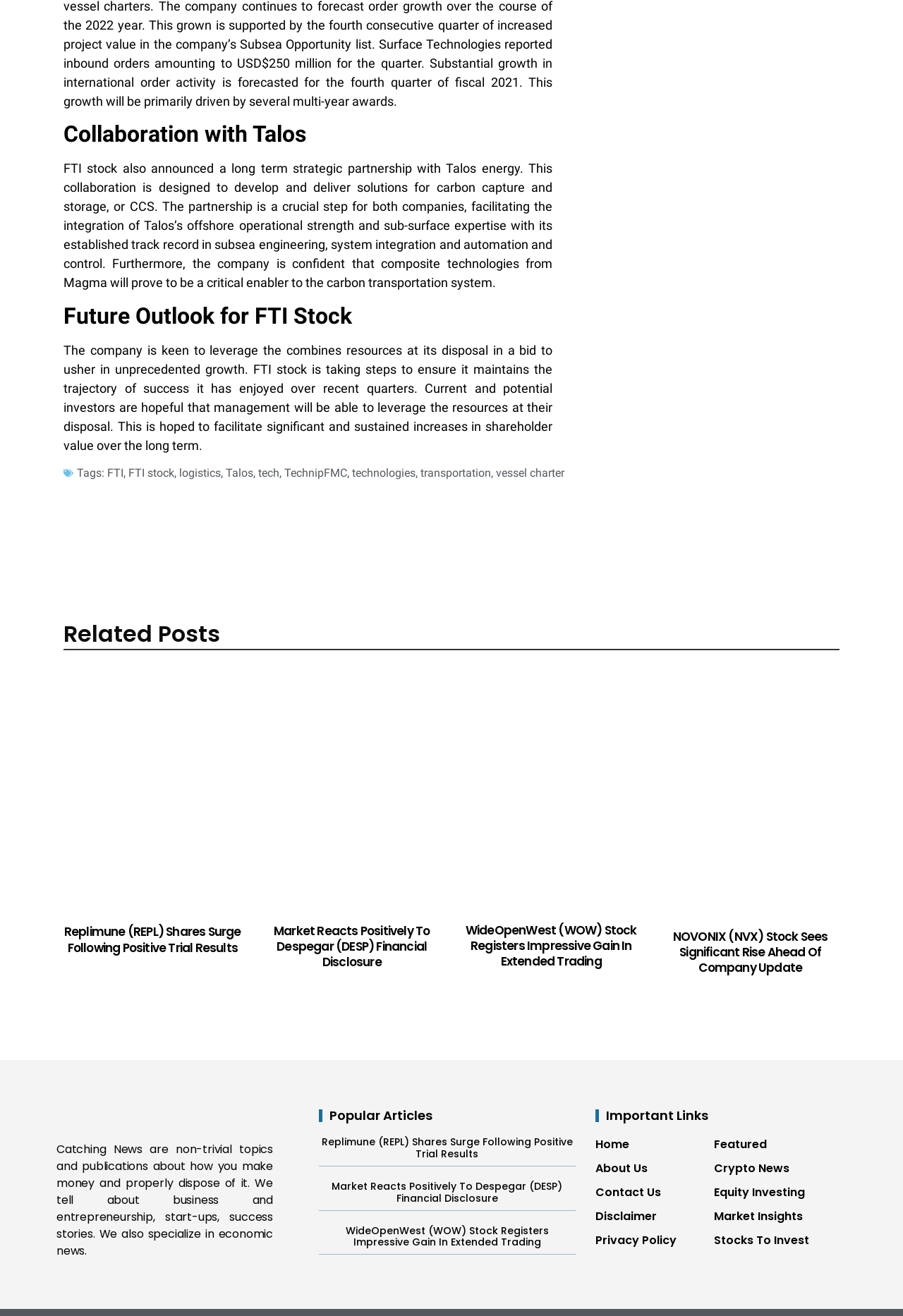Identify the bounding box coordinates of the section that should be clicked to achieve the task described: "Read about WideOpenWest stock".

[0.516, 0.7, 0.705, 0.737]